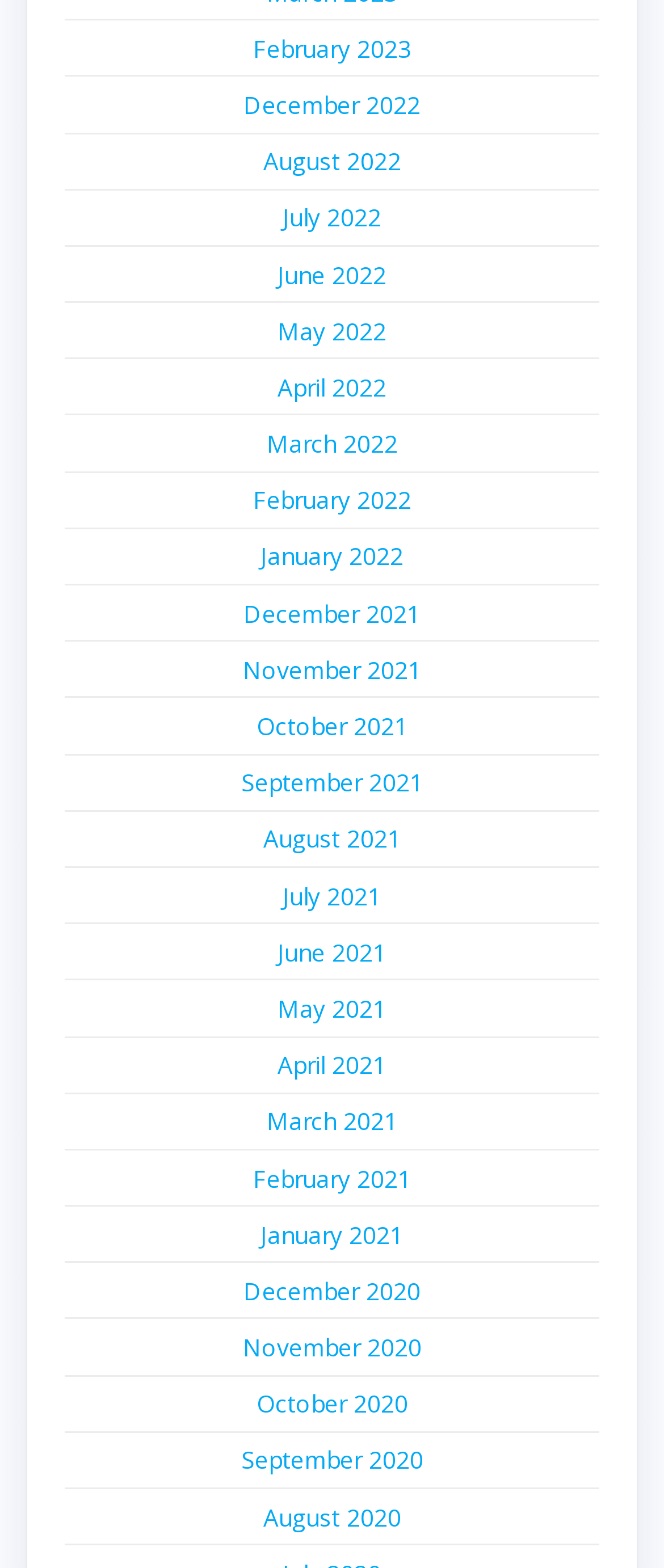How many months are listed on the webpage?
Please give a detailed and thorough answer to the question, covering all relevant points.

I counted the number of links on the webpage, each representing a month, and found 24 links, ranging from February 2023 to August 2020.